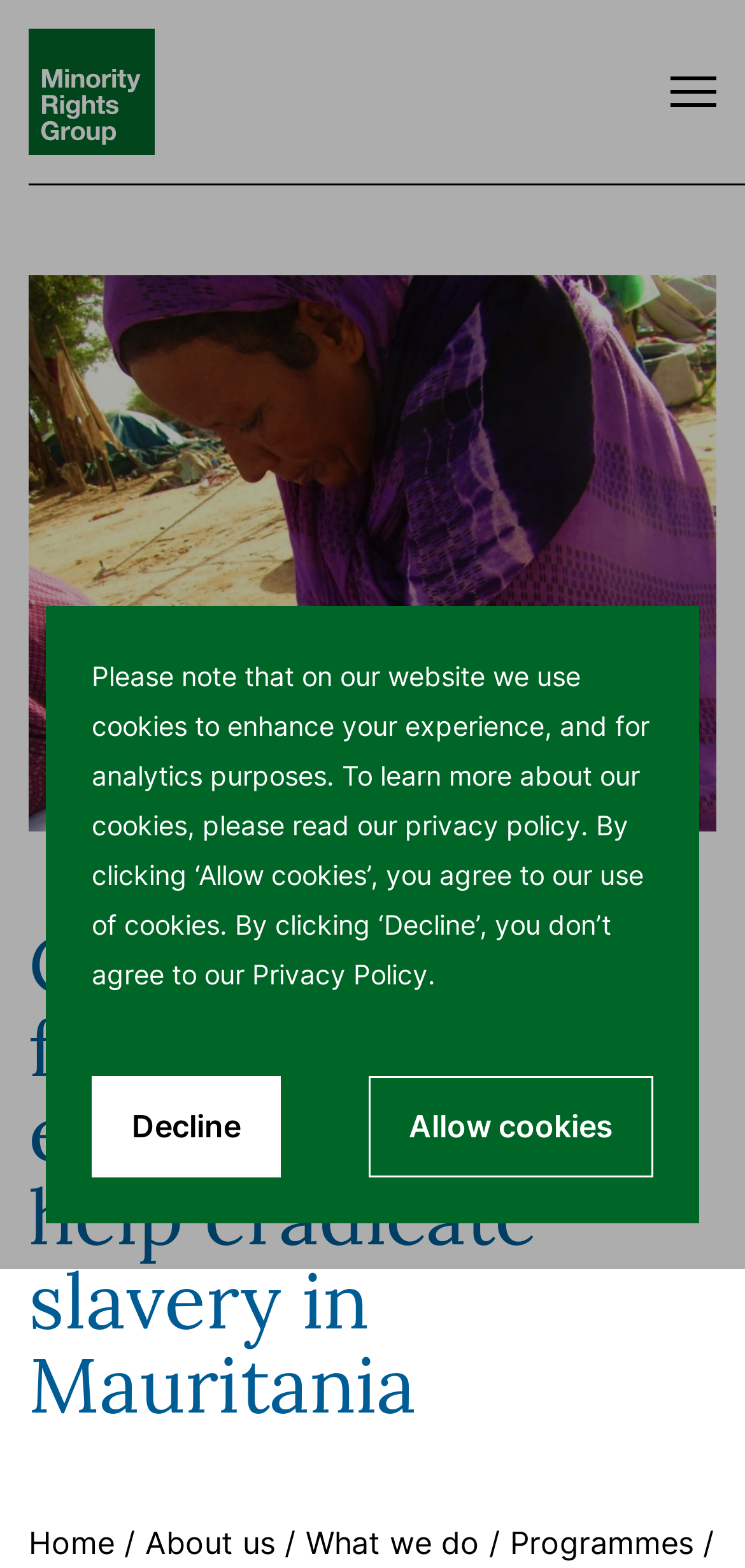What is the name of the organization?
Use the image to answer the question with a single word or phrase.

Minority Rights Group